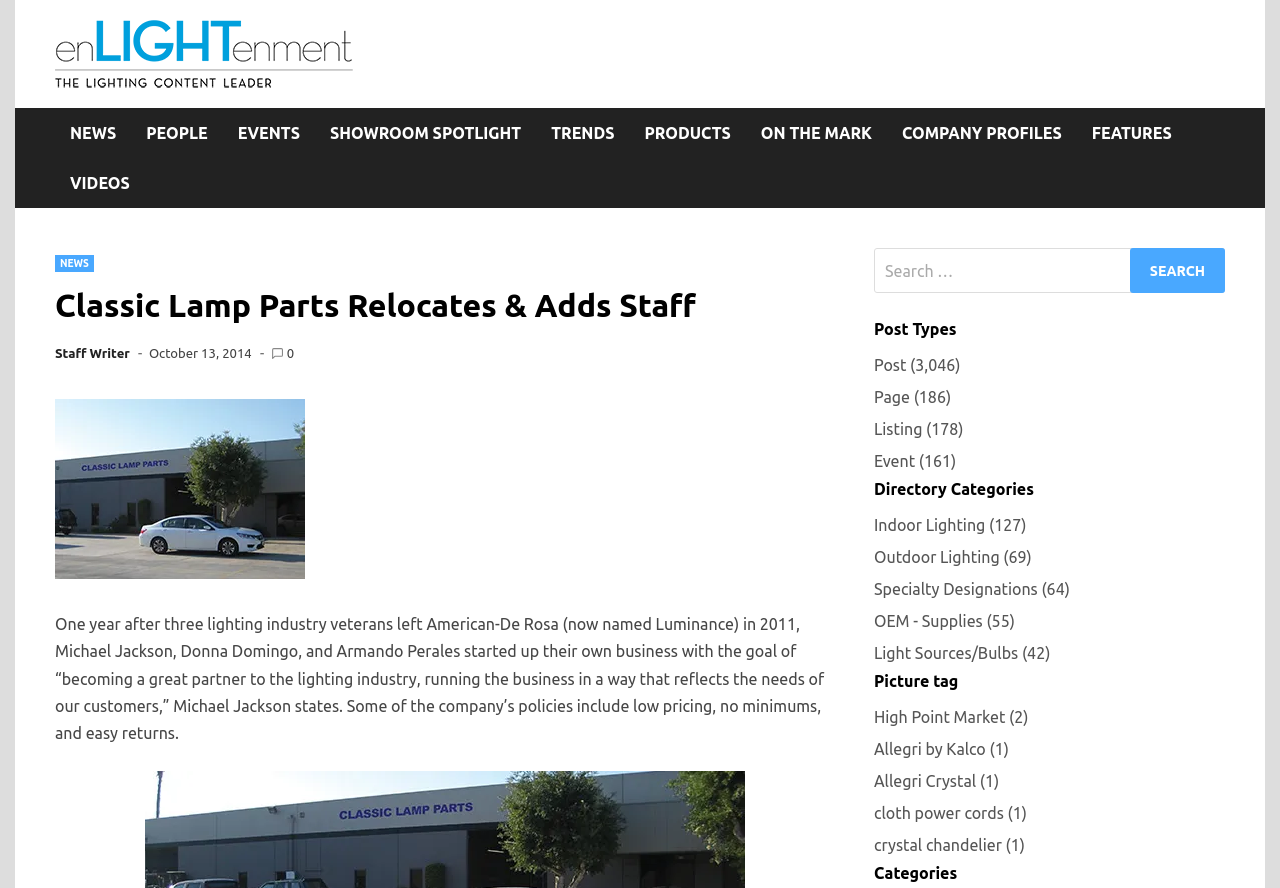What is the name of the company?
Use the information from the screenshot to give a comprehensive response to the question.

The name of the company can be inferred from the title of the webpage, which is 'Classic Lamp Parts Relocates & Adds Staff'.